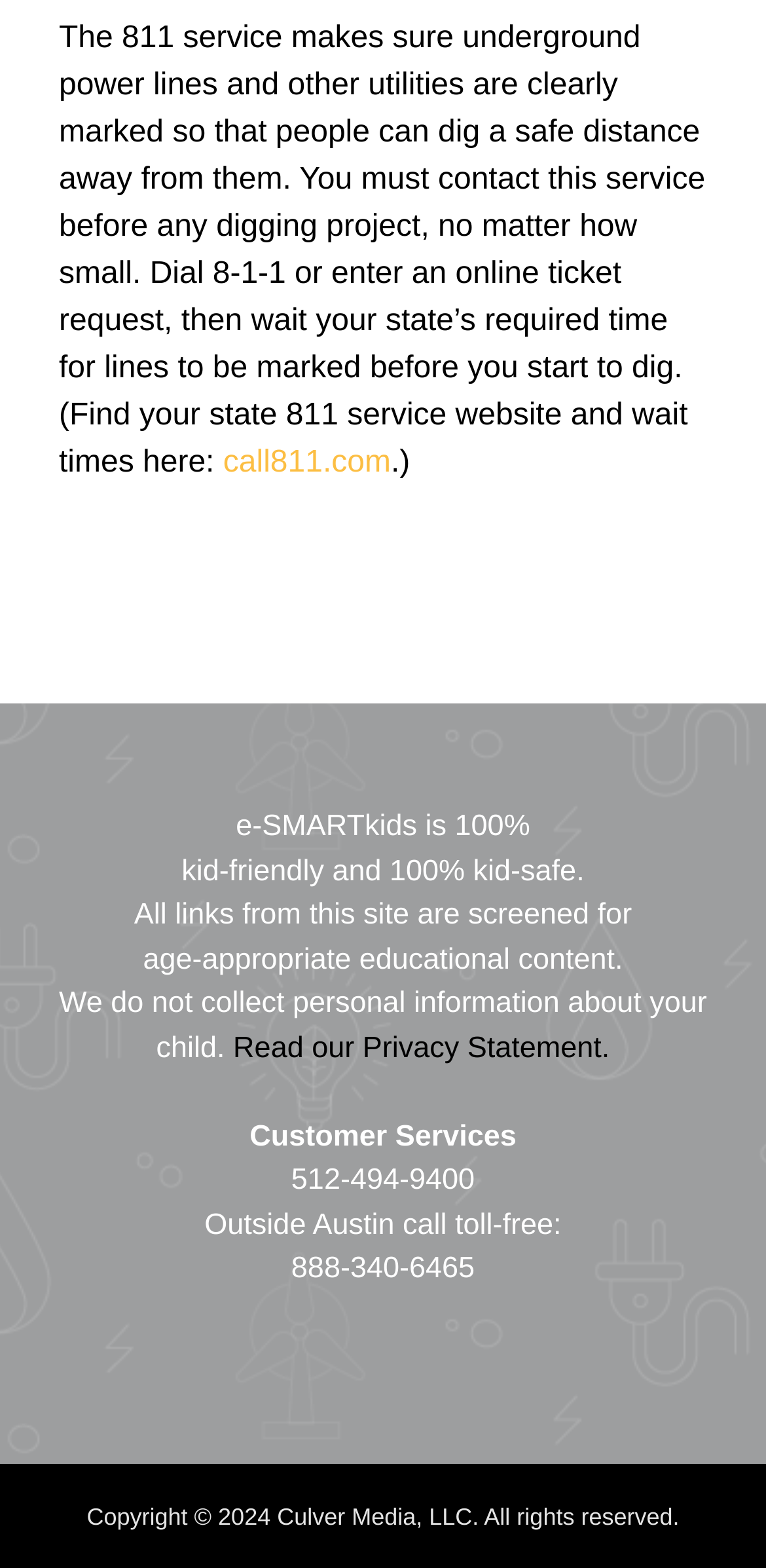Utilize the information from the image to answer the question in detail:
What is e-SMARTkids?

The webpage mentions that e-SMARTkids is 100% kid-friendly and 100% kid-safe, and all links from this site are screened for age-appropriate educational content. This information is provided in the middle section of the webpage.